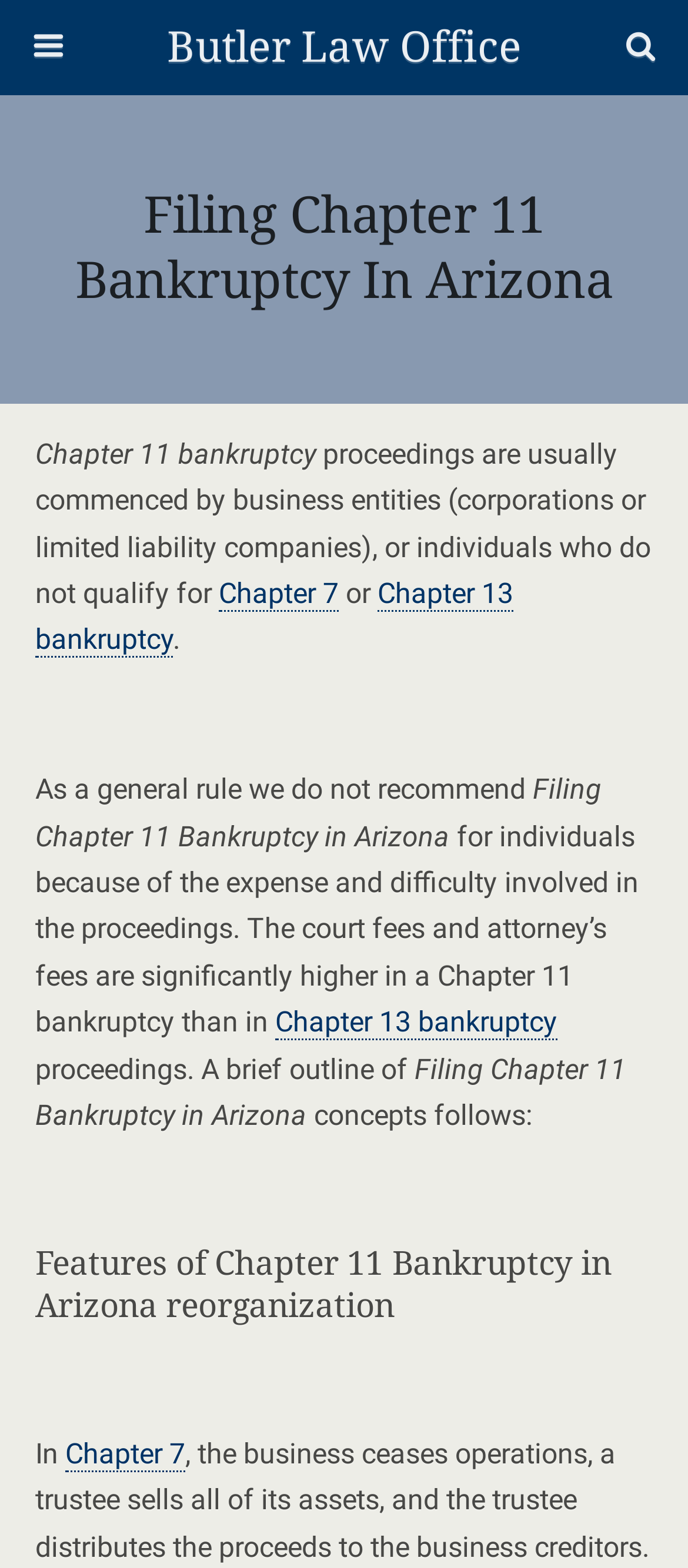Elaborate on the webpage's design and content in a detailed caption.

The webpage is about filing Chapter 11 Bankruptcy in Arizona, specifically discussing the process and its implications. At the top, there is a link to "Butler Law Office" and a search bar with a "Search" button. Below this, there is a heading that reads "Filing Chapter 11 Bankruptcy In Arizona". 

The main content of the webpage is divided into sections. The first section explains that Chapter 11 bankruptcy proceedings are usually commenced by business entities or individuals who do not qualify for other types of bankruptcy. There are links to "Chapter 7" and "Chapter 13 bankruptcy" within this section. 

The next section discusses the general rule of not recommending Chapter 11 bankruptcy for individuals due to the high expenses and difficulties involved. There is another link to "Chapter 13 bankruptcy" in this section. 

Further down, there is a brief outline of concepts related to filing Chapter 11 Bankruptcy in Arizona. This section is headed by "Features of Chapter 11 Bankruptcy in Arizona reorganization". The webpage also mentions the differences between Chapter 11 and Chapter 7 bankruptcy.